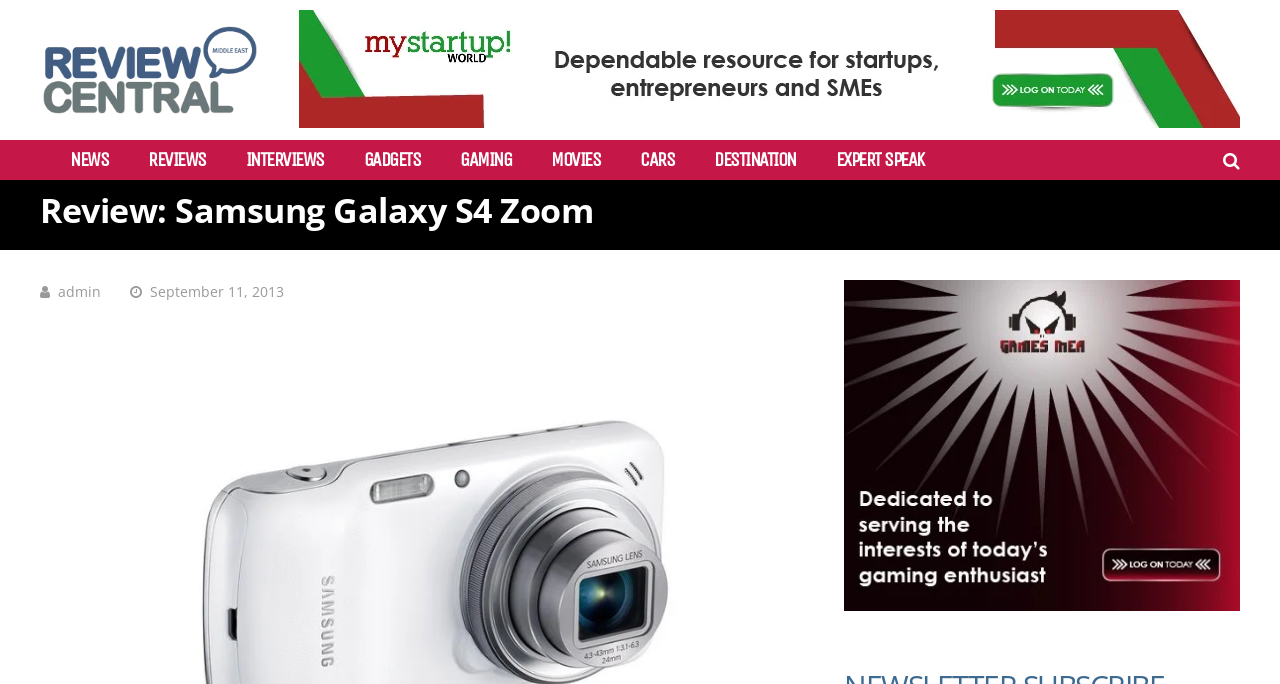Locate the bounding box coordinates of the area to click to fulfill this instruction: "go to Review Central Middle East". The bounding box should be presented as four float numbers between 0 and 1, in the order [left, top, right, bottom].

[0.031, 0.164, 0.203, 0.189]